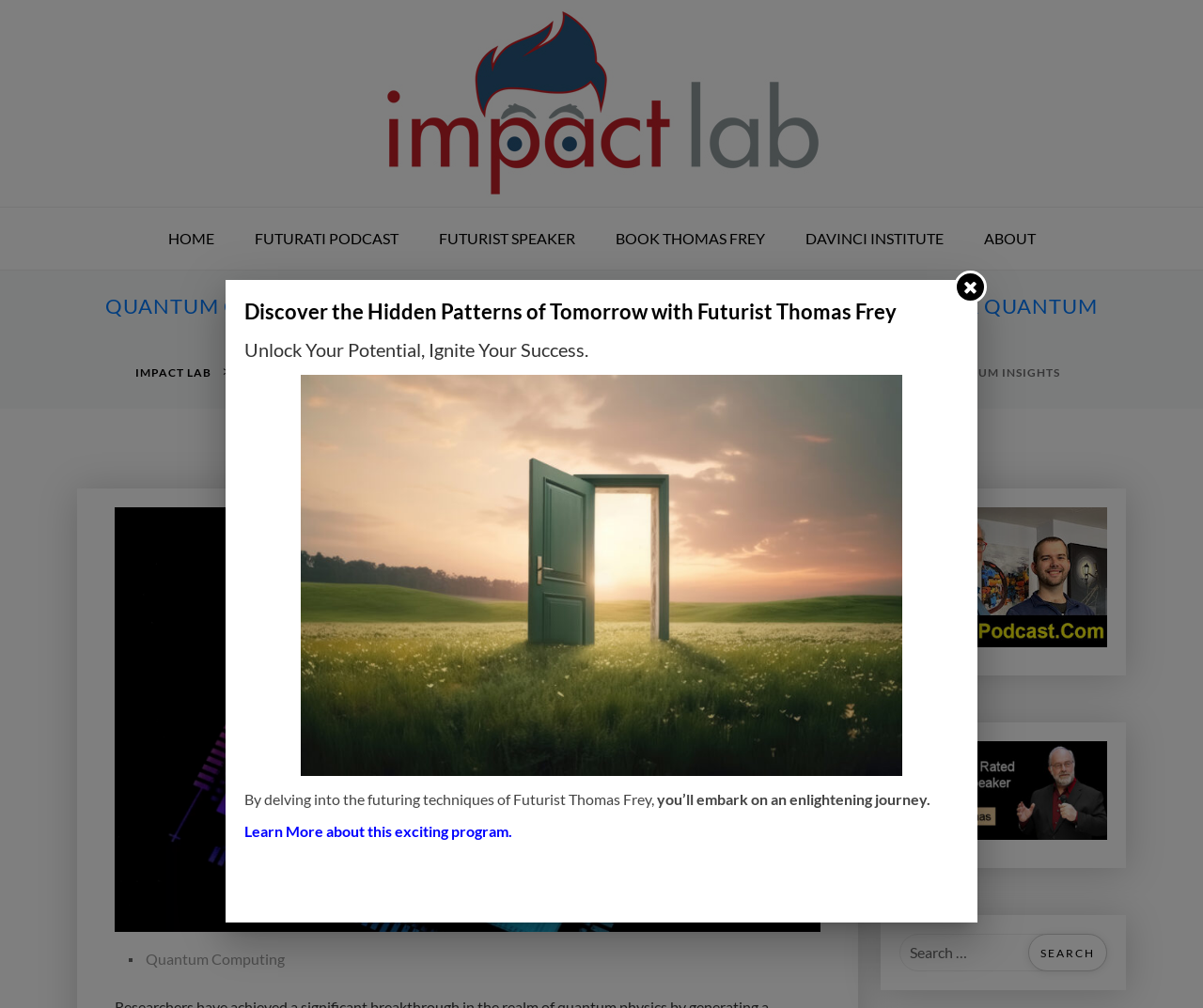Provide the bounding box coordinates, formatted as (top-left x, top-left y, bottom-right x, bottom-right y), with all values being floating point numbers between 0 and 1. Identify the bounding box of the UI element that matches the description: parent_node: Search for: value="Search"

[0.855, 0.926, 0.92, 0.964]